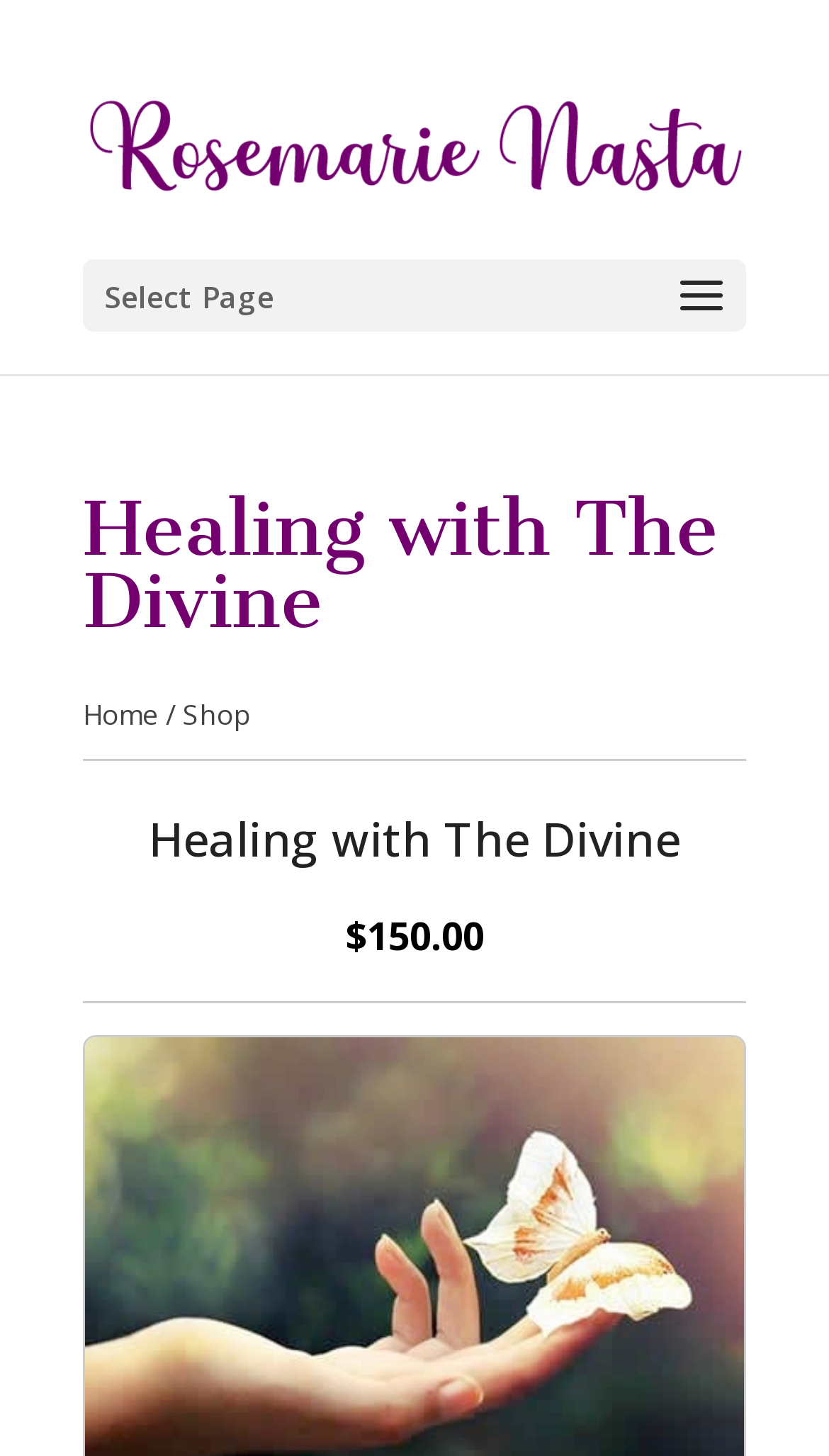What is the purpose of the first 10 minutes of the healing session?
Using the information from the image, give a concise answer in one word or a short phrase.

Interaction with the client